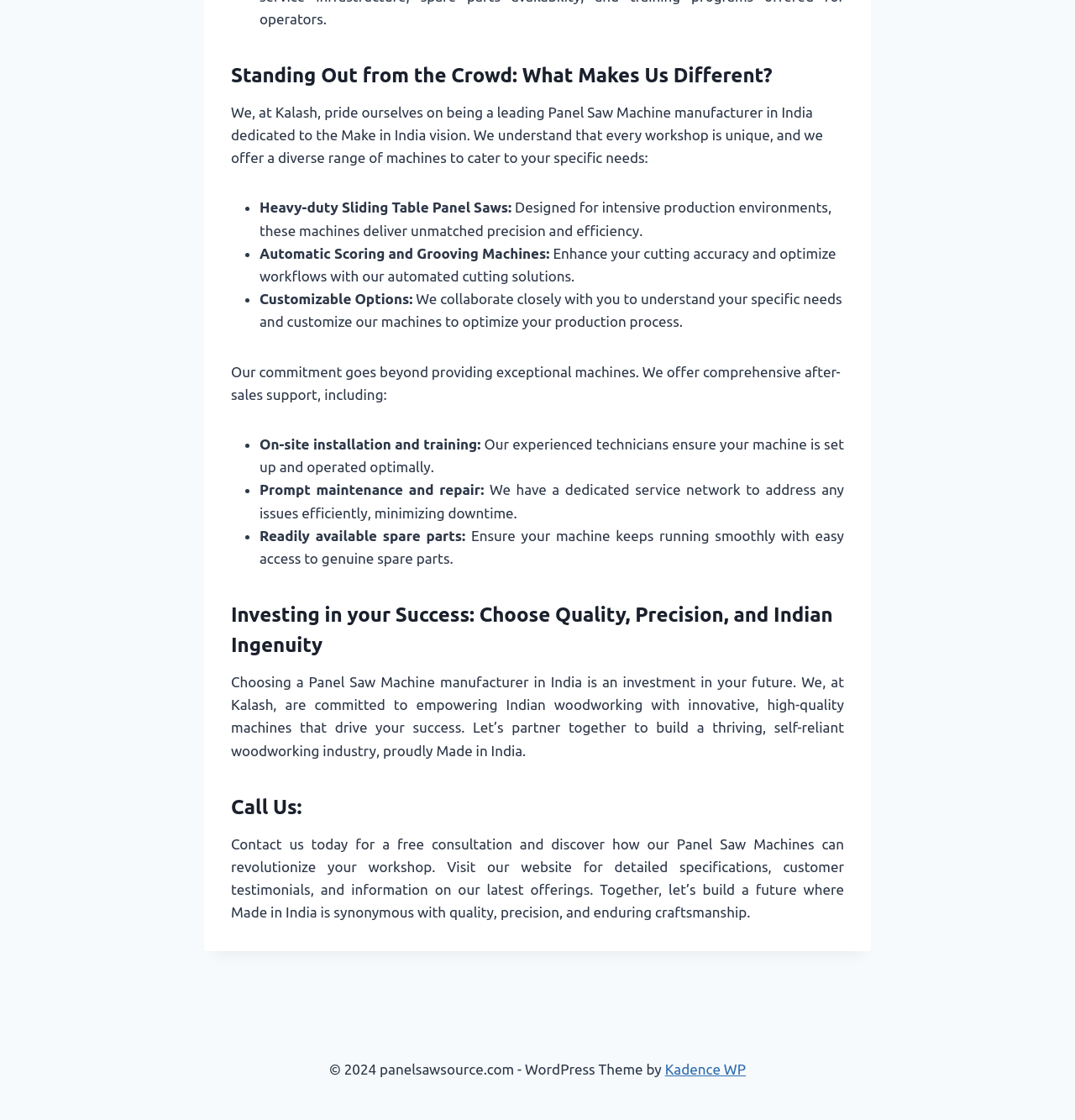Answer with a single word or phrase: 
What can customers do on Kalash's website?

Get detailed specifications and more